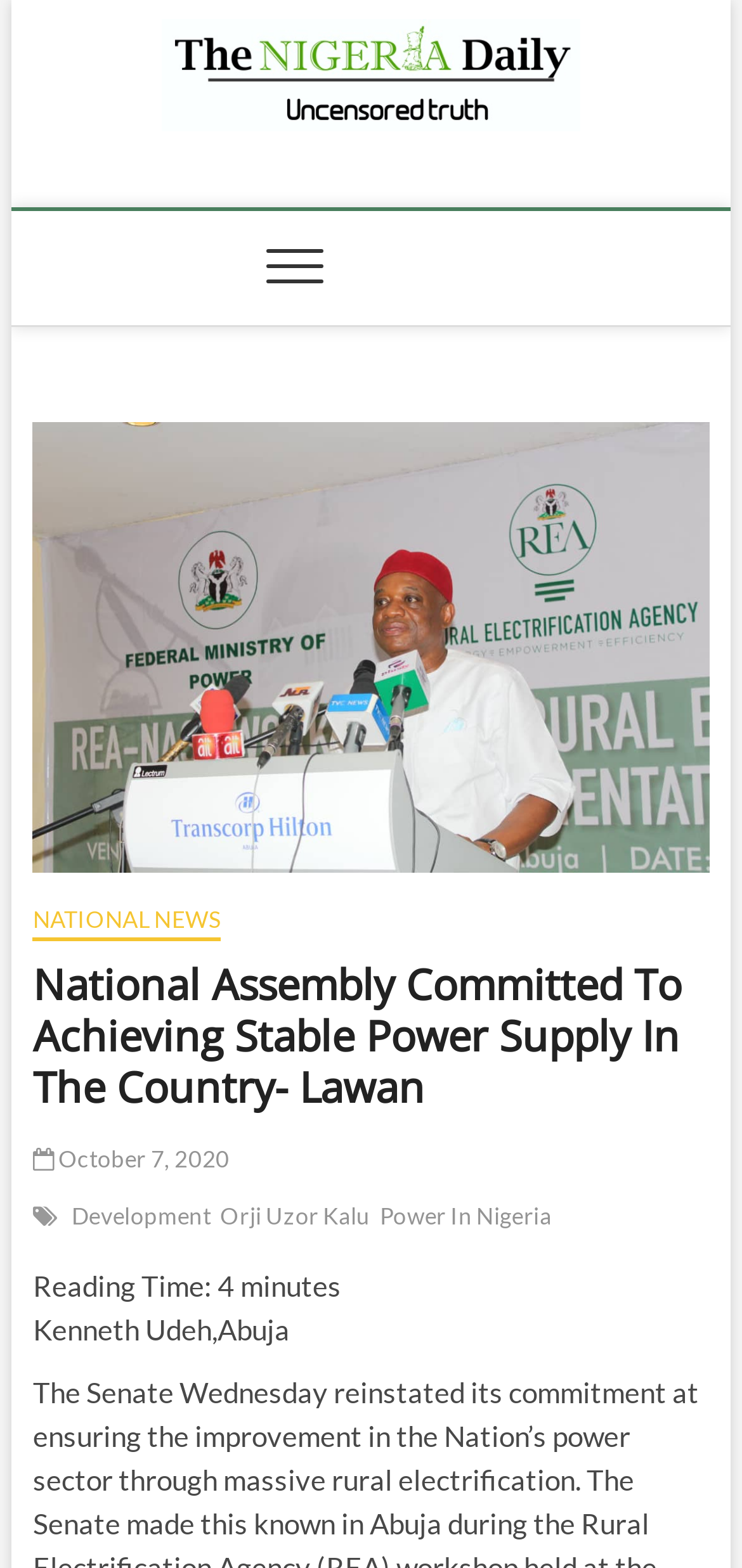Who is the author of the article?
Using the details from the image, give an elaborate explanation to answer the question.

I found the answer by looking at the text at the bottom of the webpage, which mentions 'Kenneth Udeh, Abuja', suggesting that Kenneth Udeh is the author of the article and Abuja is the location.